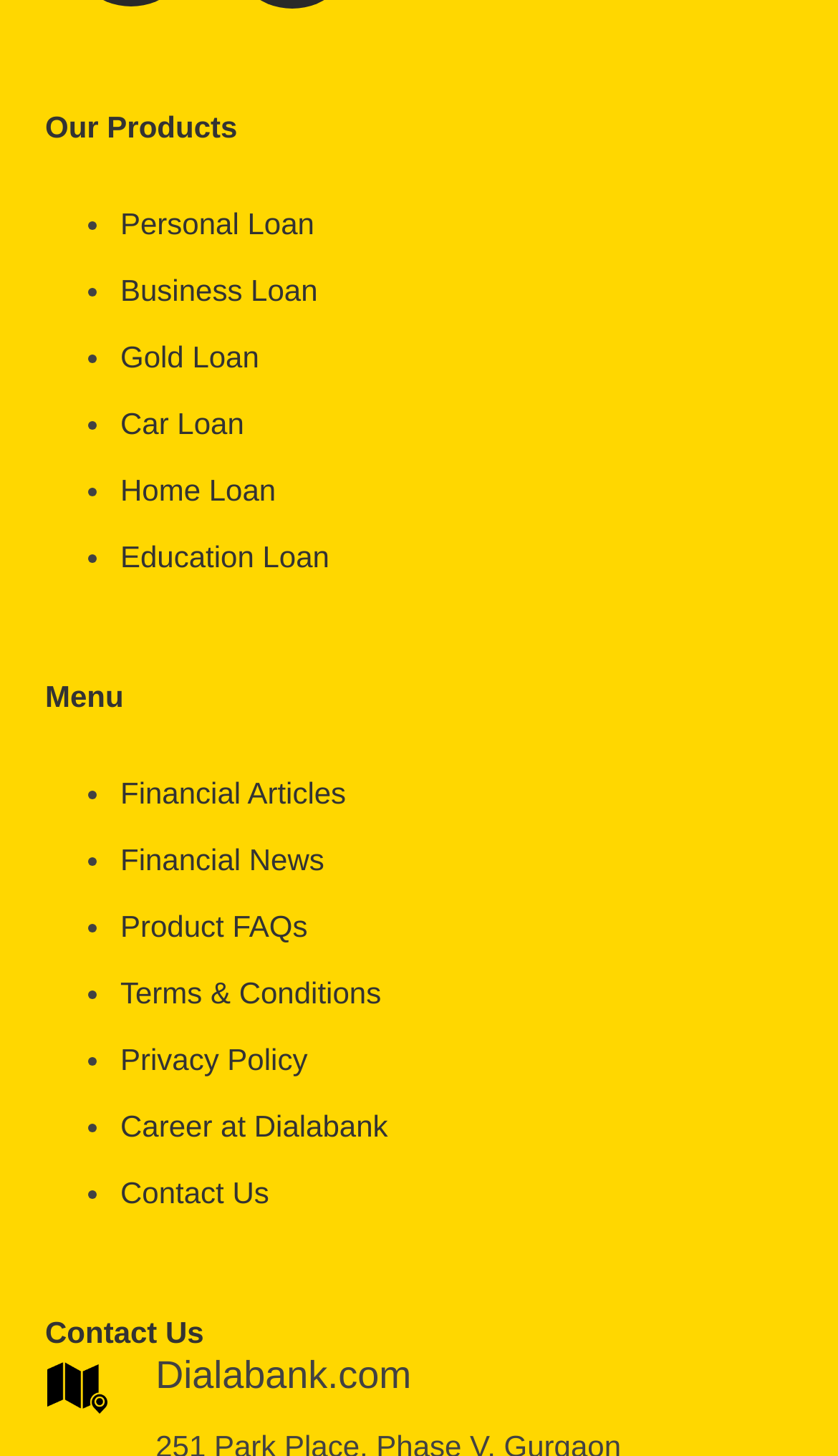Please locate the UI element described by "Terms & Conditions" and provide its bounding box coordinates.

[0.144, 0.669, 0.455, 0.693]